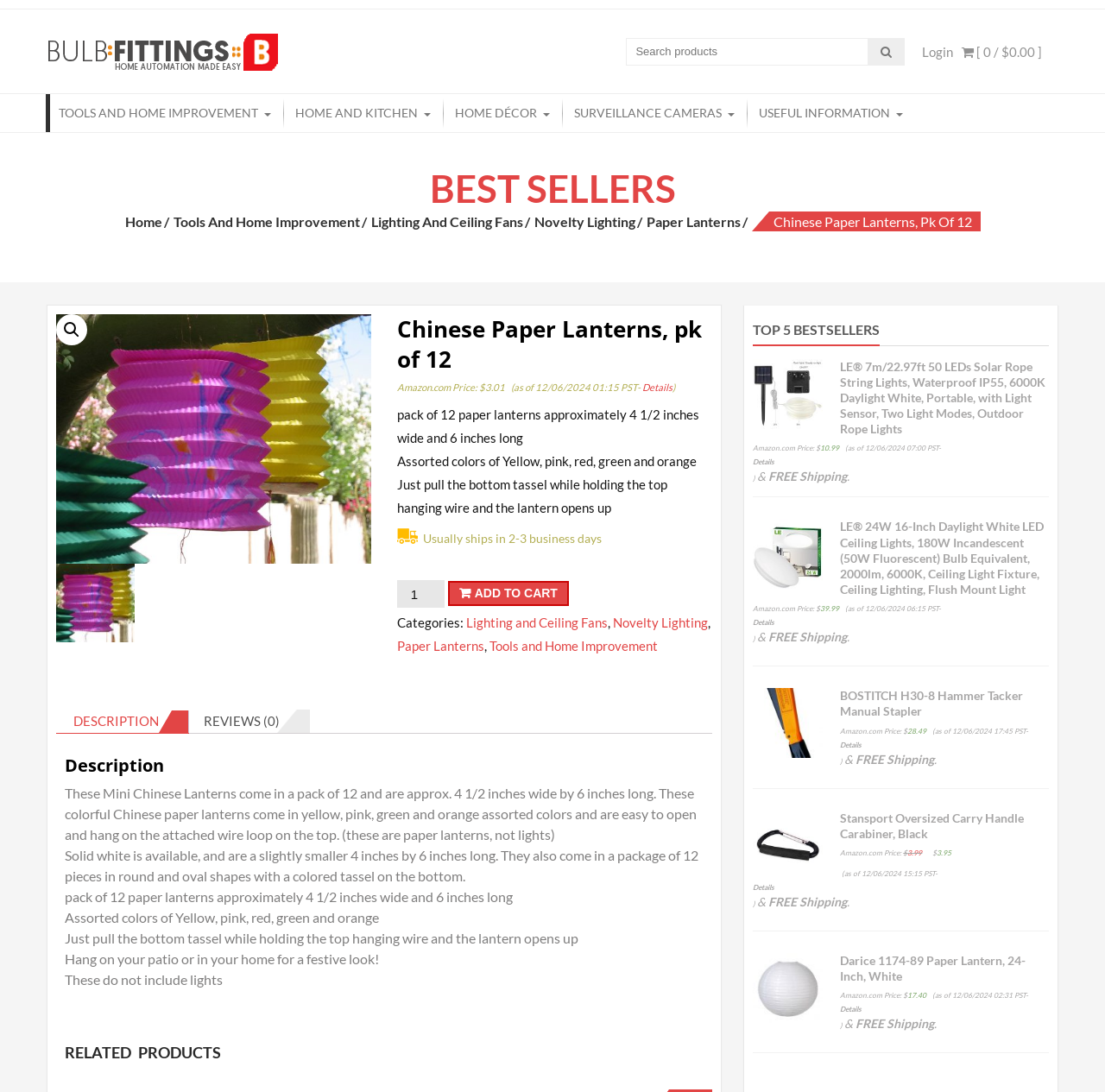How many paper lanterns are in a pack?
Give a detailed explanation using the information visible in the image.

I found the quantity of paper lanterns in a pack by looking at the product title, which states 'Chinese Paper Lanterns, pk of 12'.